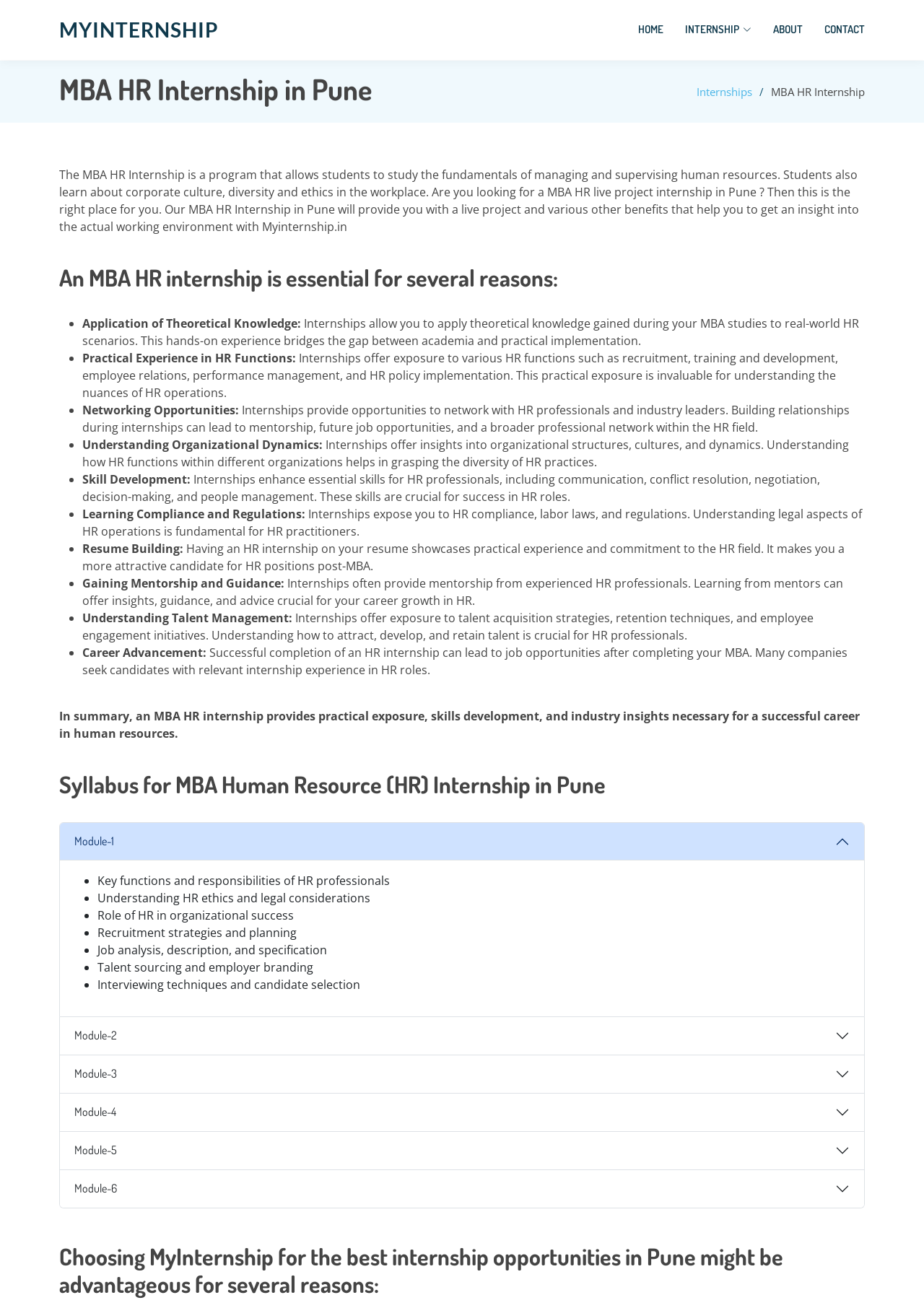Locate the bounding box coordinates of the clickable part needed for the task: "Click on the HOME link".

[0.667, 0.011, 0.718, 0.034]